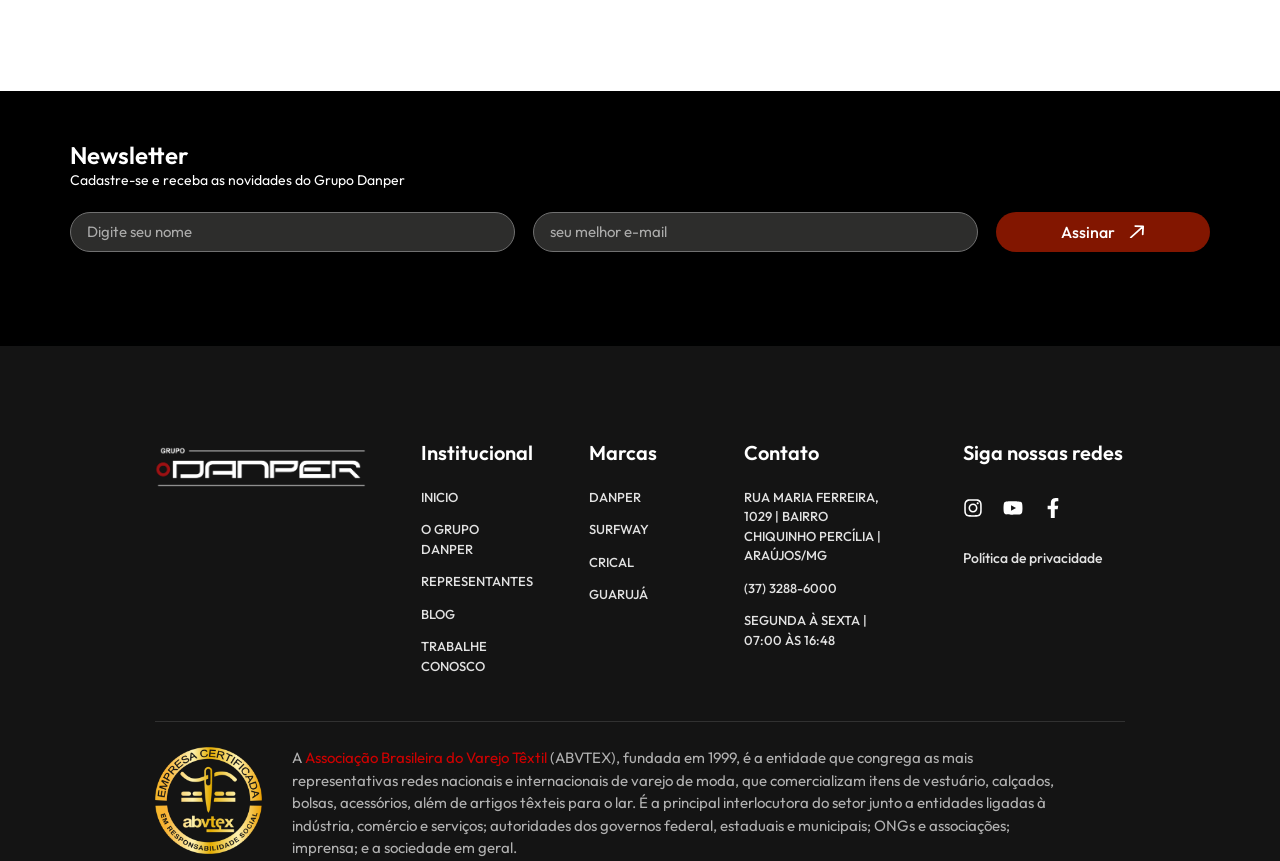Locate the bounding box coordinates of the area to click to fulfill this instruction: "Go to the institutional page". The bounding box should be presented as four float numbers between 0 and 1, in the order [left, top, right, bottom].

[0.329, 0.567, 0.417, 0.589]